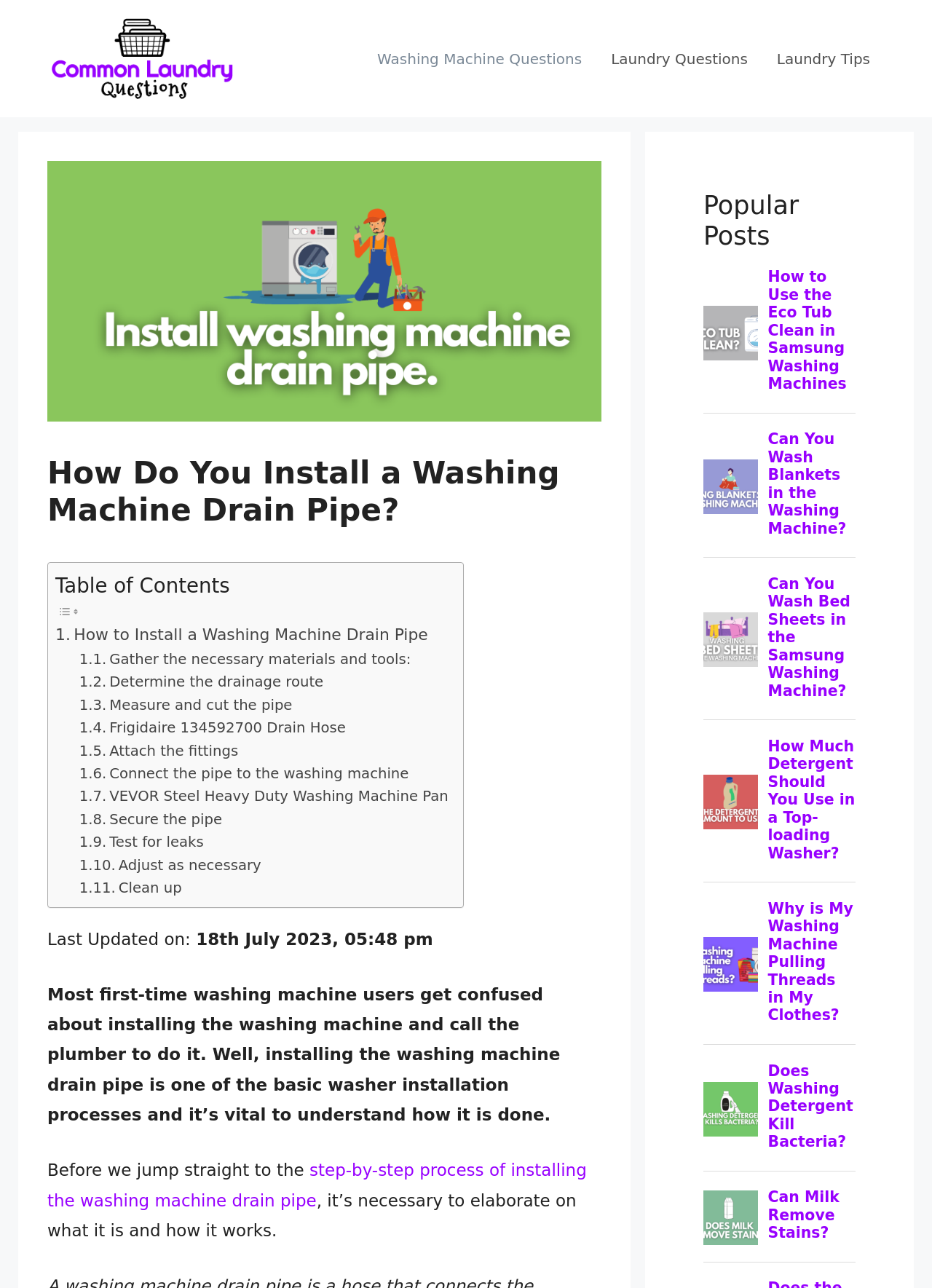What is the purpose of the 'Table of Contents' section?
Can you offer a detailed and complete answer to this question?

The 'Table of Contents' section is likely used to help users navigate the webpage and quickly access specific sections of the guide on installing a washing machine drain pipe, as it provides links to different steps in the process.